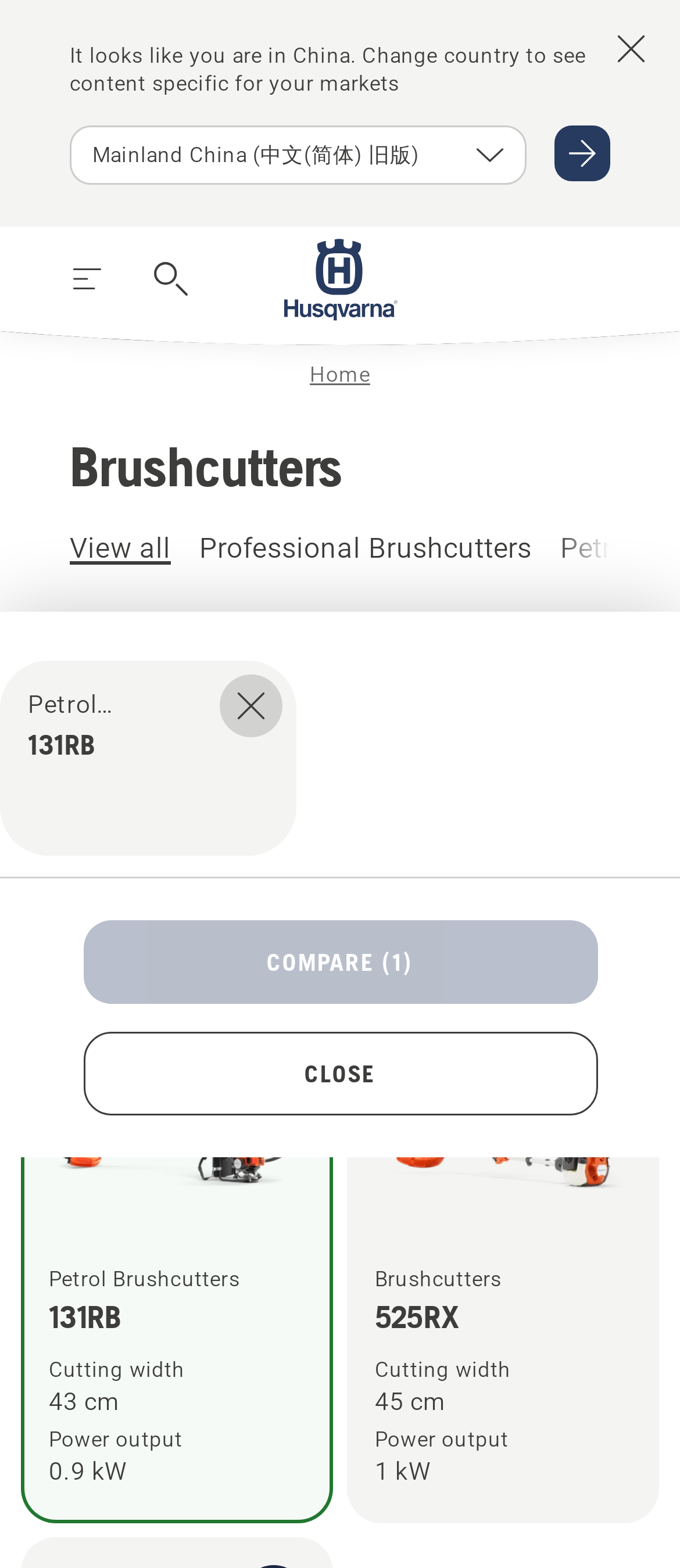Locate the bounding box coordinates of the element that should be clicked to fulfill the instruction: "Filter and sort brushcutters".

[0.103, 0.516, 0.897, 0.56]